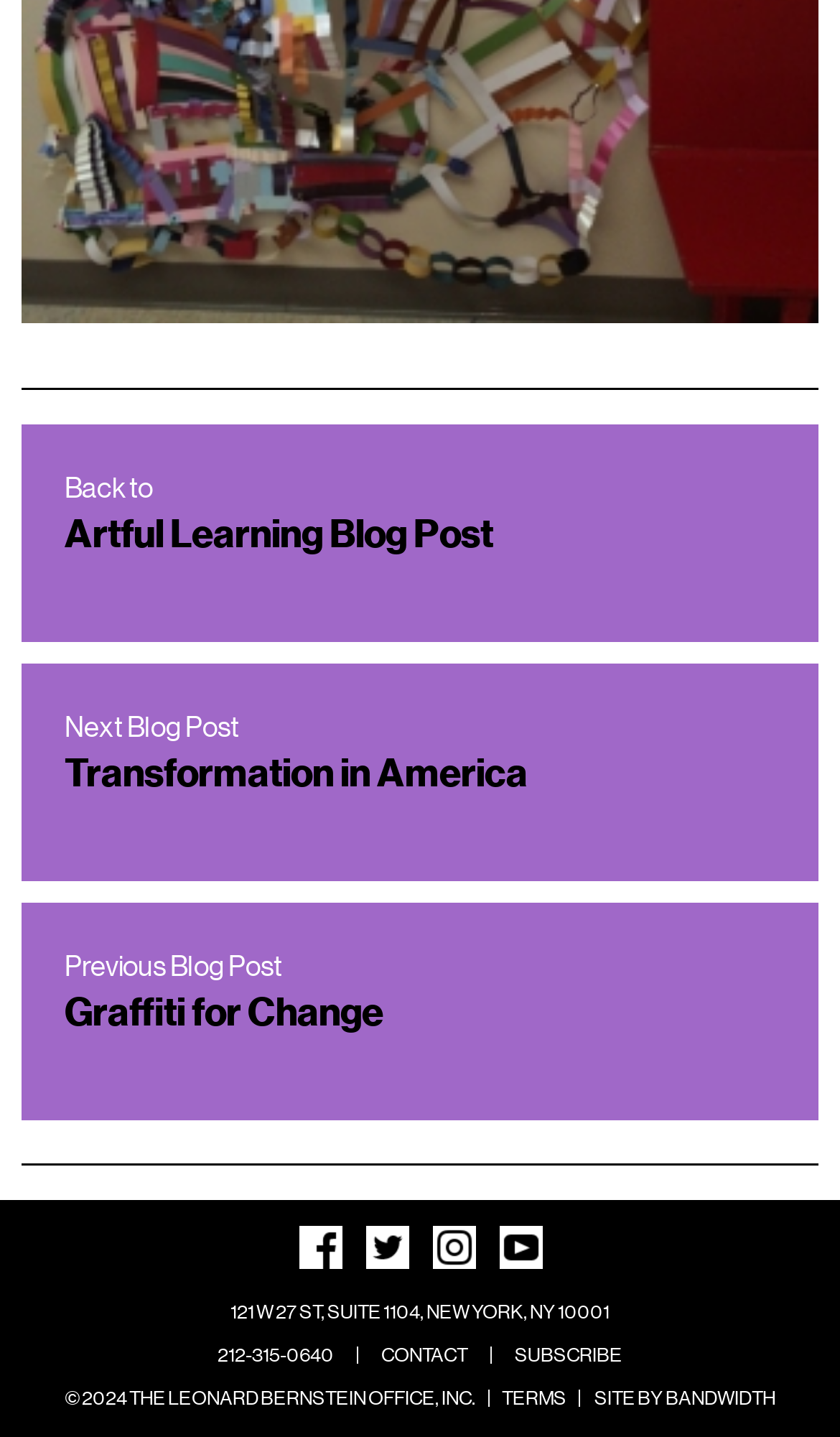Please specify the coordinates of the bounding box for the element that should be clicked to carry out this instruction: "Contact us". The coordinates must be four float numbers between 0 and 1, formatted as [left, top, right, bottom].

[0.441, 0.928, 0.569, 0.958]